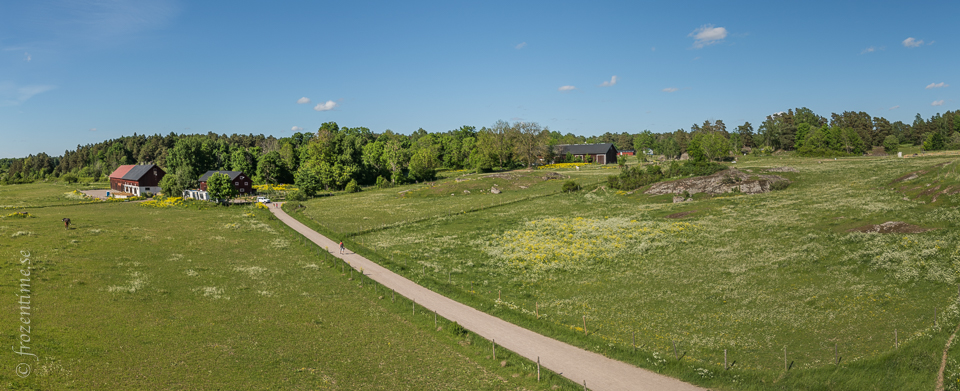What type of landscape is depicted in the image?
Offer a detailed and full explanation in response to the question.

The caption describes the image as capturing a picturesque rural landscape, which suggests that the image depicts a rural setting characterized by open fields, trees, and traditional buildings.